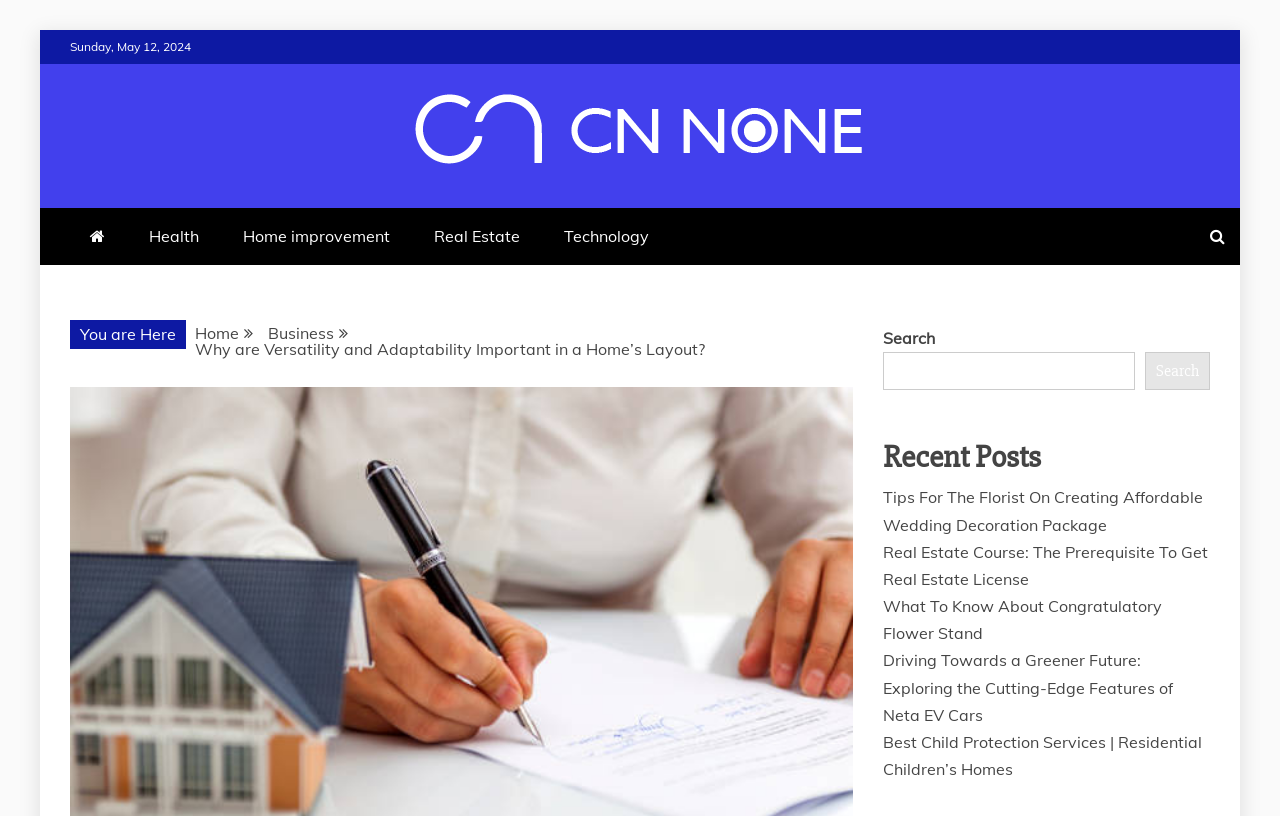Determine the coordinates of the bounding box for the clickable area needed to execute this instruction: "Search for something".

[0.69, 0.398, 0.945, 0.478]